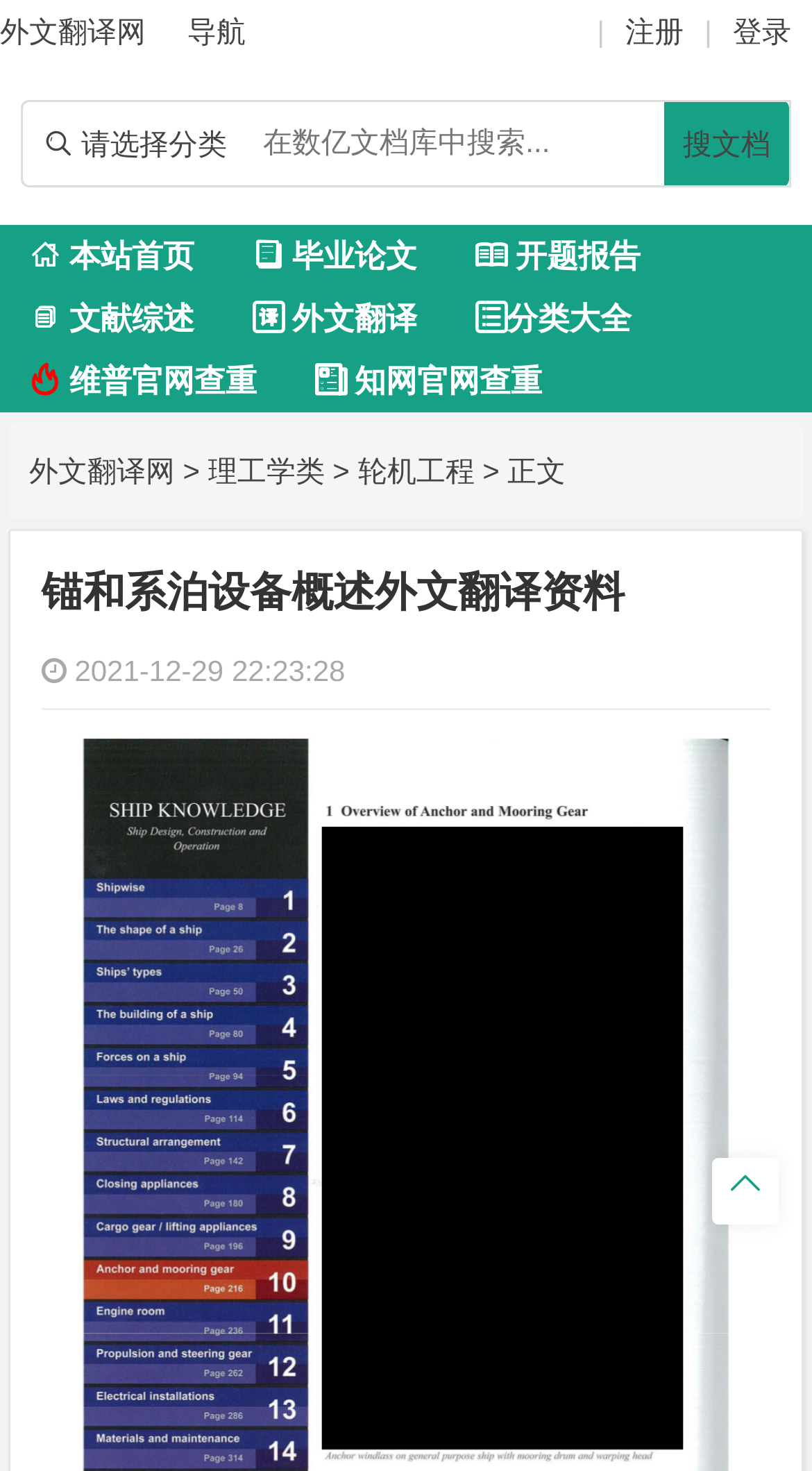Provide your answer in one word or a succinct phrase for the question: 
How many search boxes are there on the webpage?

1